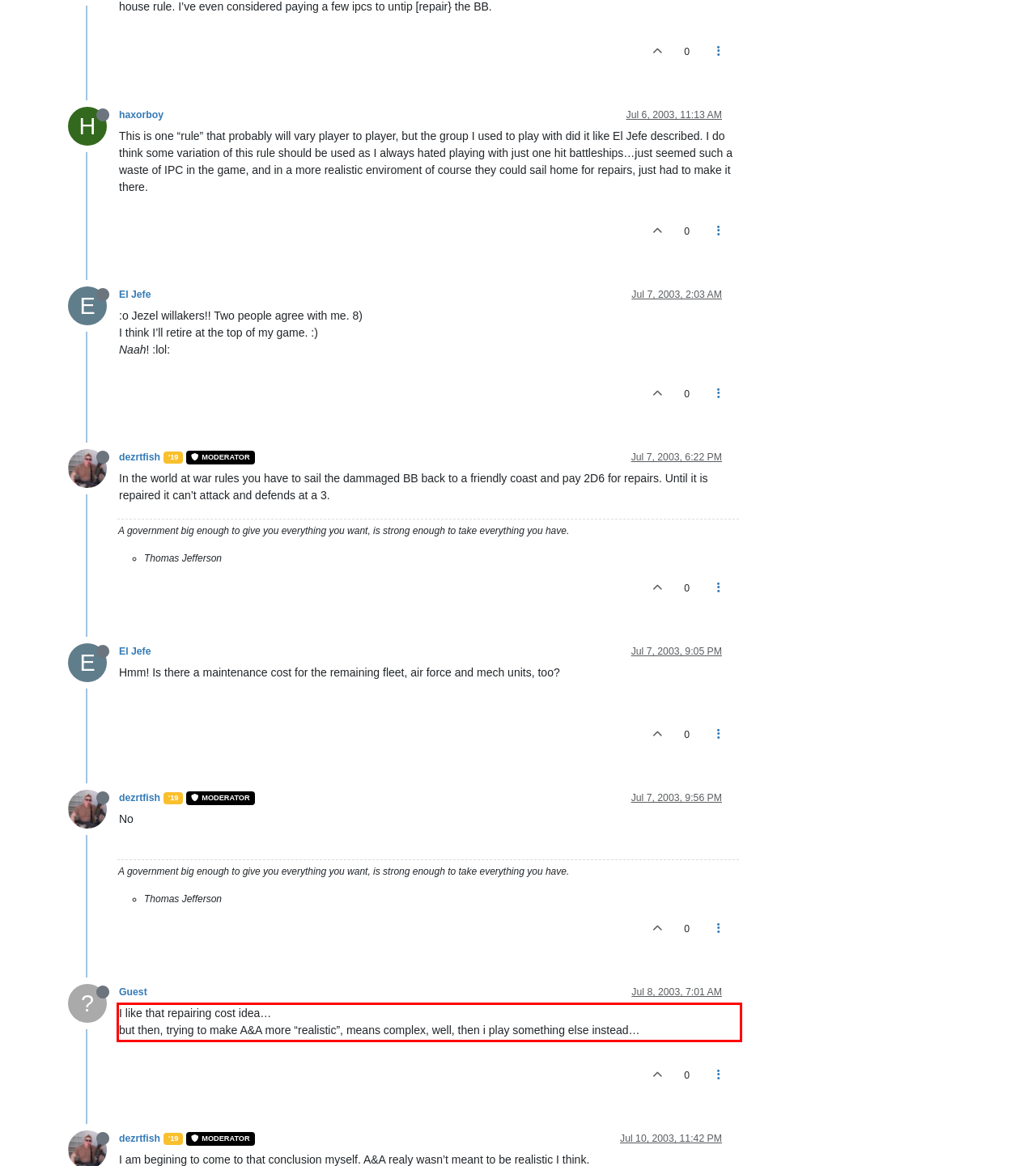Please perform OCR on the UI element surrounded by the red bounding box in the given webpage screenshot and extract its text content.

I like that repairing cost idea… but then, trying to make A&A more “realistic”, means complex, well, then i play something else instead…